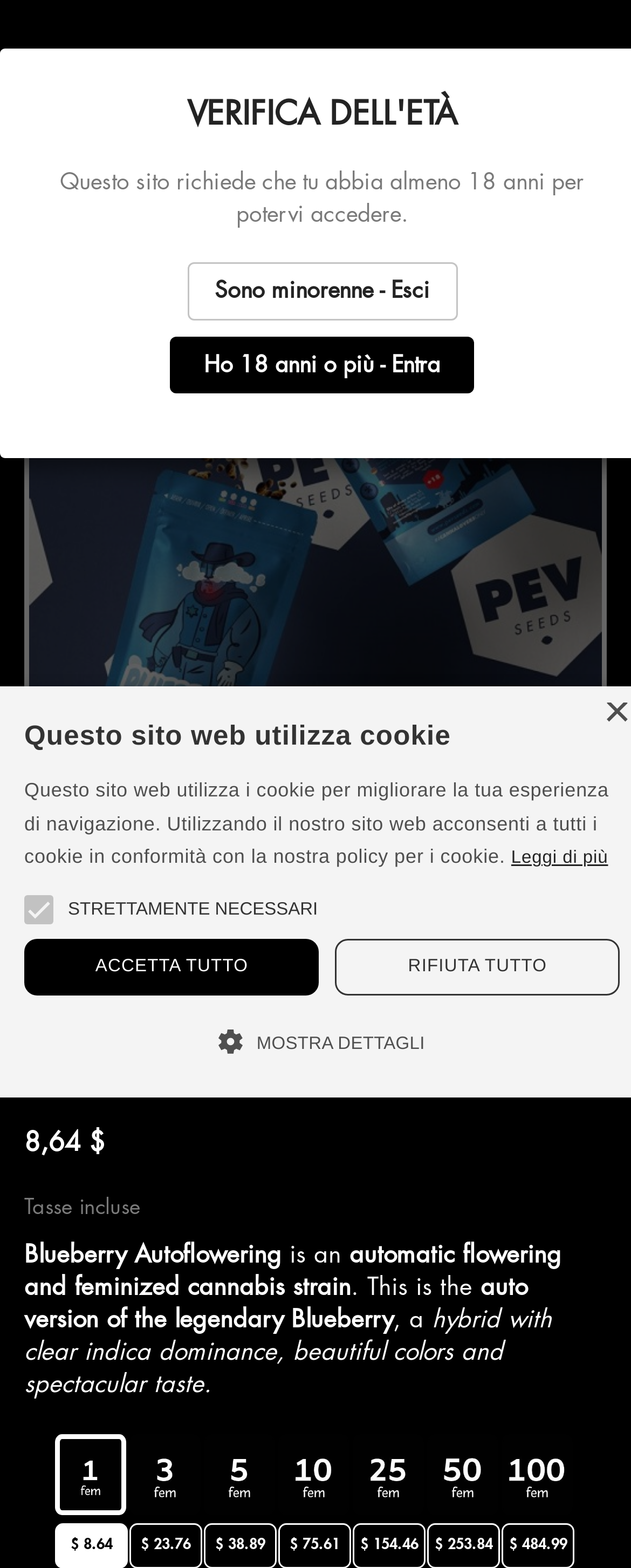Please identify the bounding box coordinates of the clickable region that I should interact with to perform the following instruction: "Click the 'Ho 18 anni o più - Entra' button". The coordinates should be expressed as four float numbers between 0 and 1, i.e., [left, top, right, bottom].

[0.269, 0.214, 0.751, 0.251]